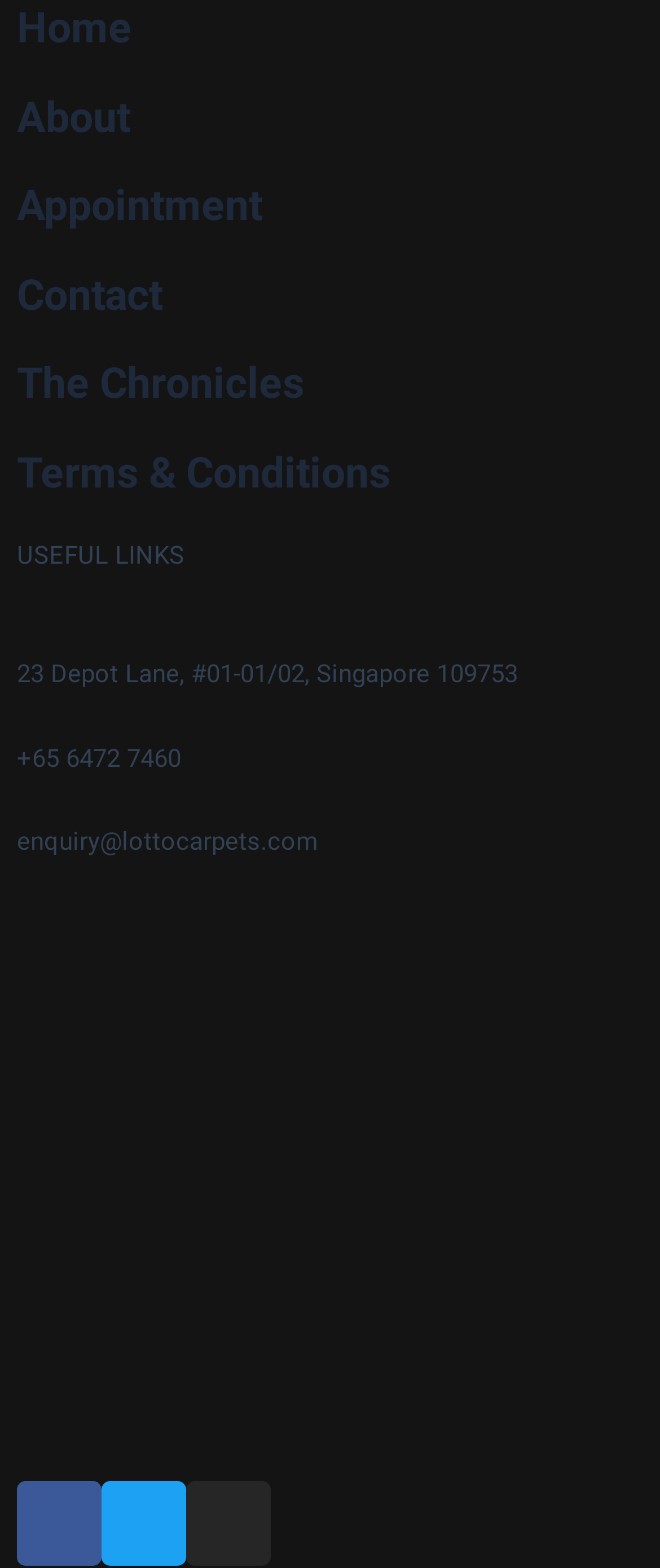Please specify the coordinates of the bounding box for the element that should be clicked to carry out this instruction: "go to home page". The coordinates must be four float numbers between 0 and 1, formatted as [left, top, right, bottom].

[0.026, 0.003, 0.2, 0.034]